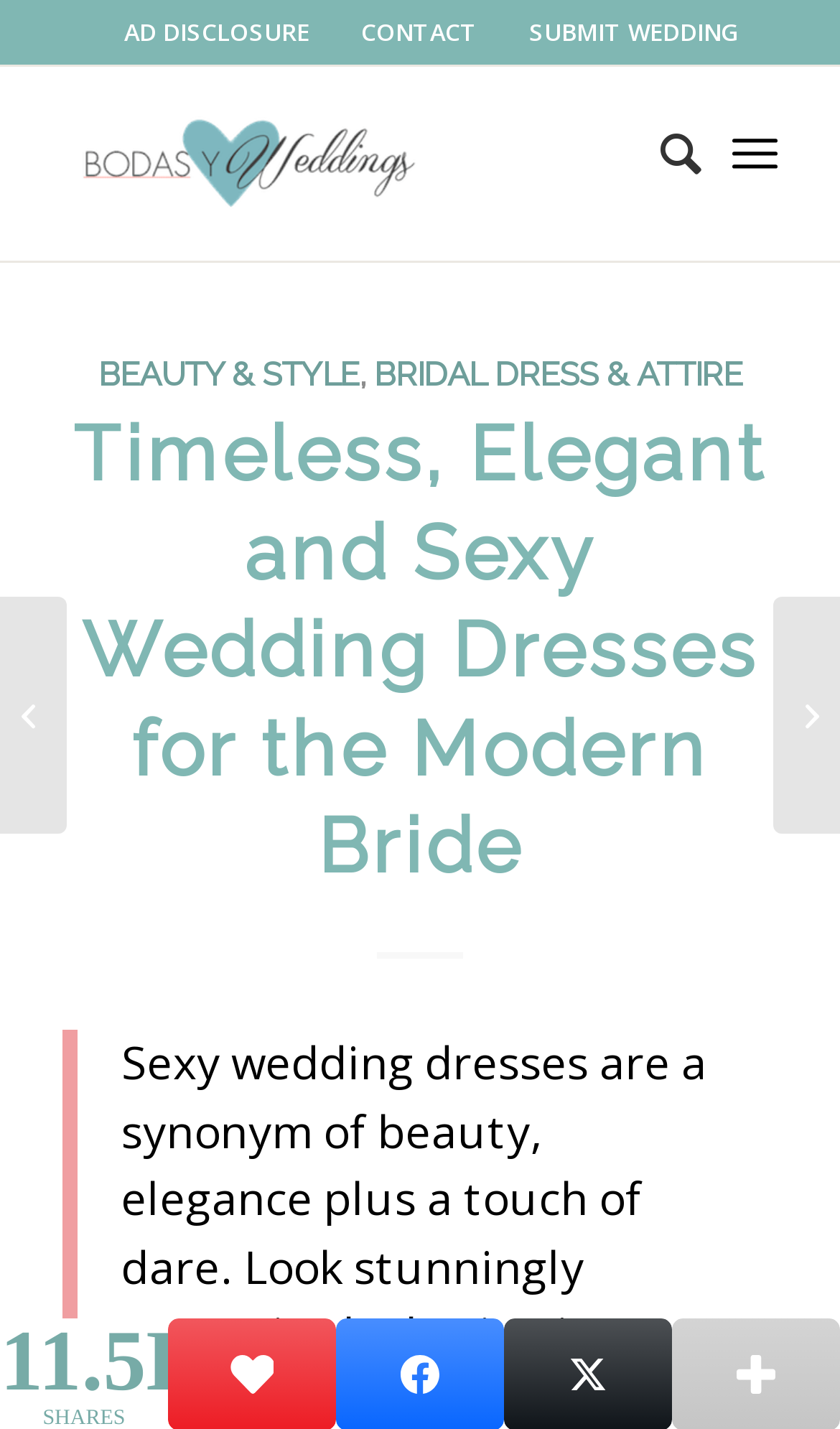Locate the bounding box coordinates of the clickable part needed for the task: "Explore industrial wedding venues in New York".

[0.921, 0.418, 1.0, 0.583]